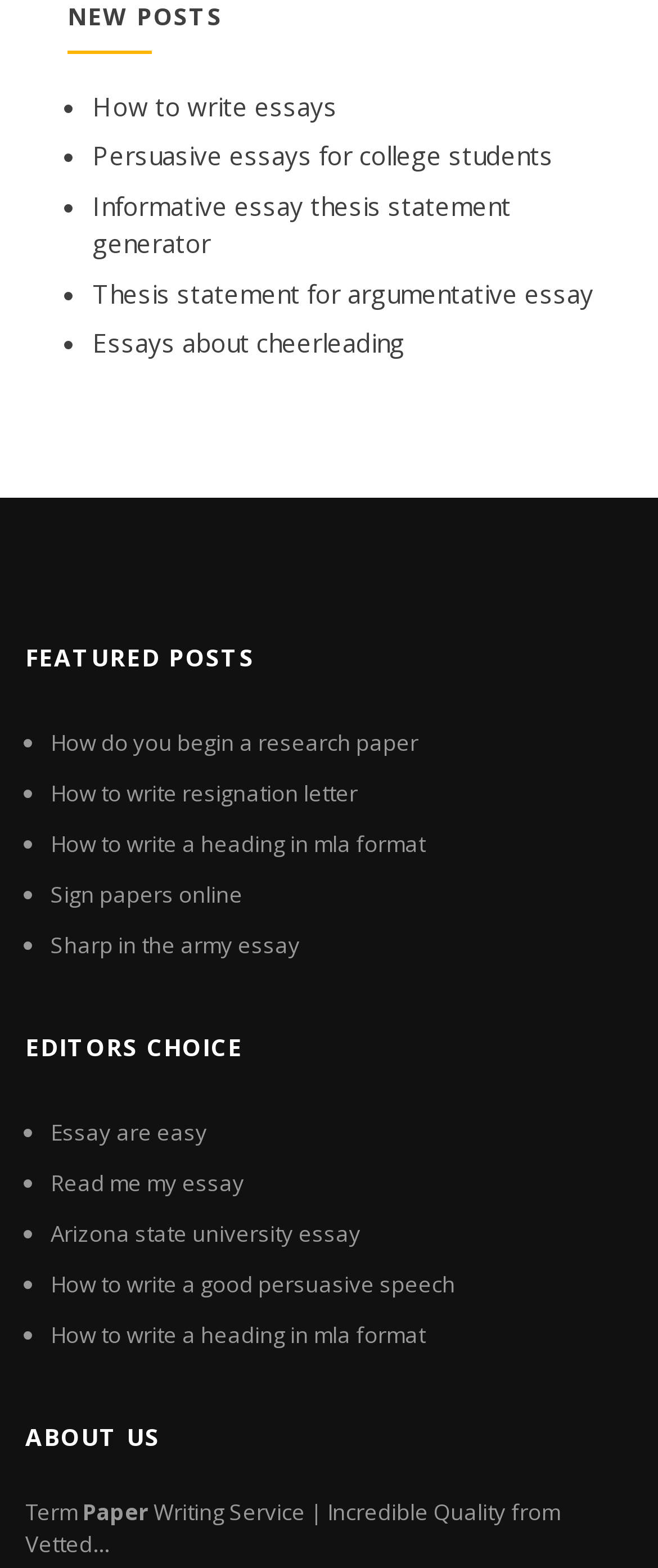Refer to the image and provide a thorough answer to this question:
What is the purpose of the website?

The website appears to be a term paper writing service, as indicated by the static text 'Term Paper Writing Service | Incredible Quality from Vetted…' at the bottom of the page. This suggests that the website provides a service for writing term papers and other academic papers.